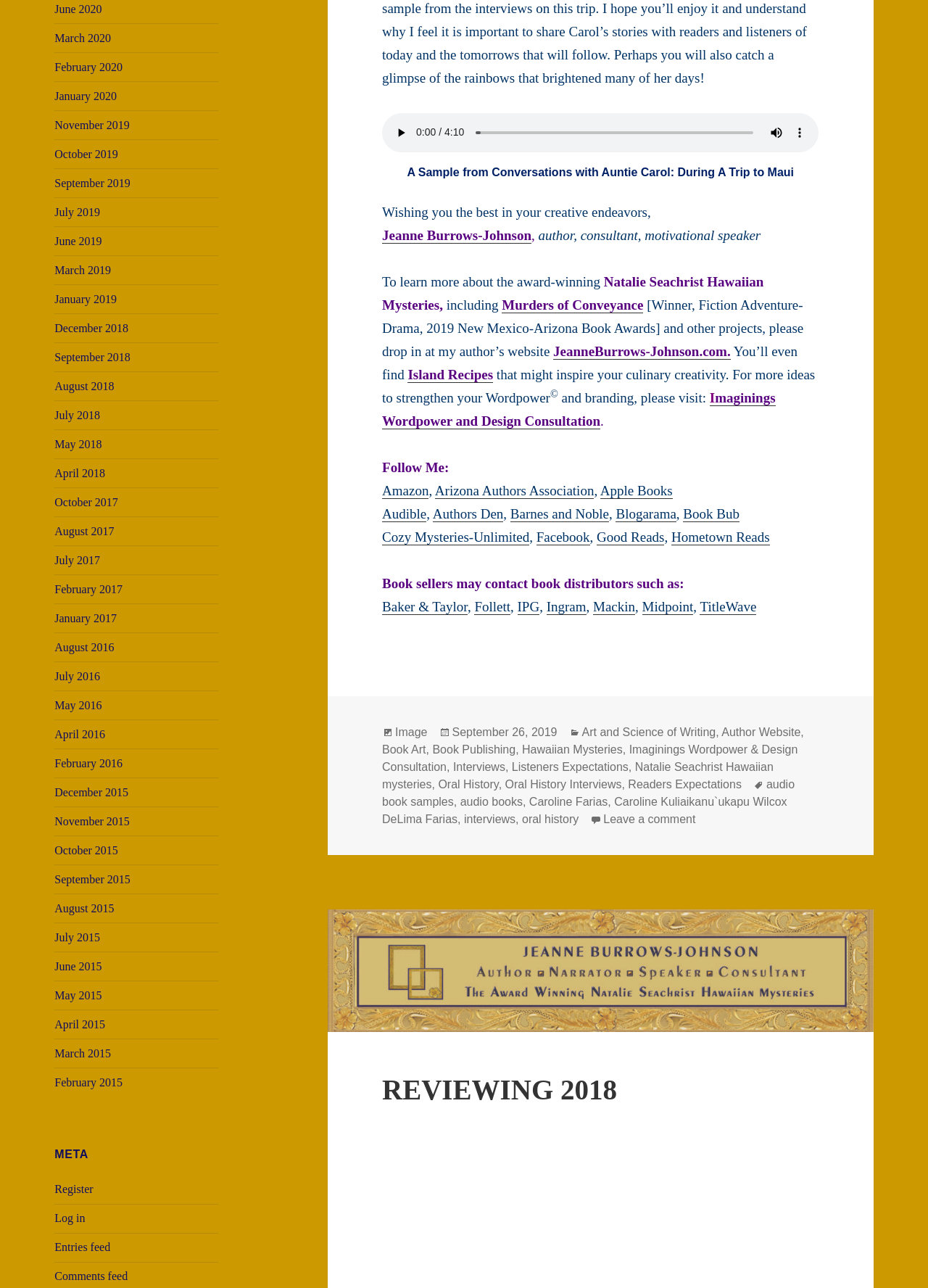Determine the bounding box coordinates of the section to be clicked to follow the instruction: "Play the audio". The coordinates should be given as four float numbers between 0 and 1, formatted as [left, top, right, bottom].

[0.42, 0.094, 0.445, 0.112]